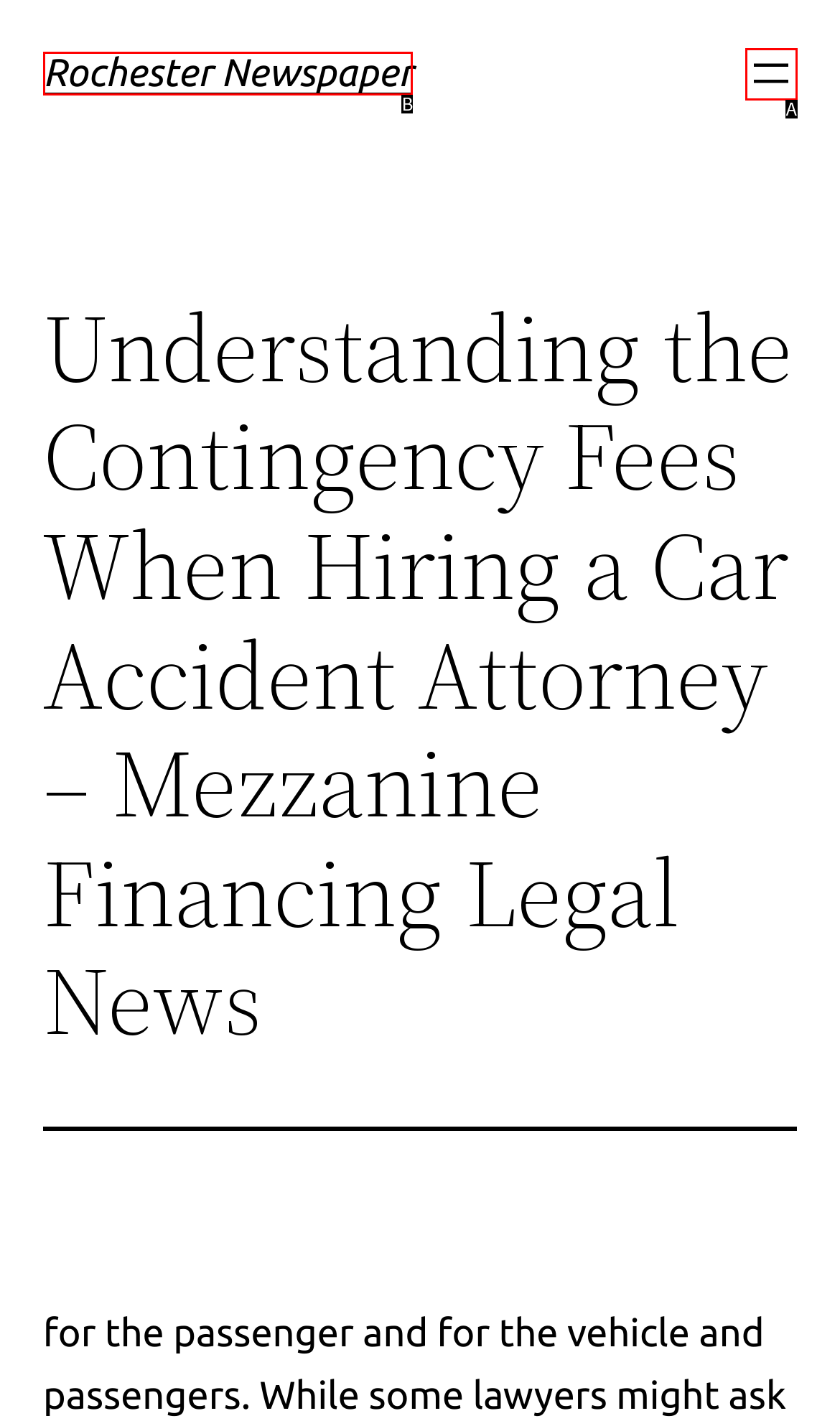Which option aligns with the description: Rochester Newspaper? Respond by selecting the correct letter.

B